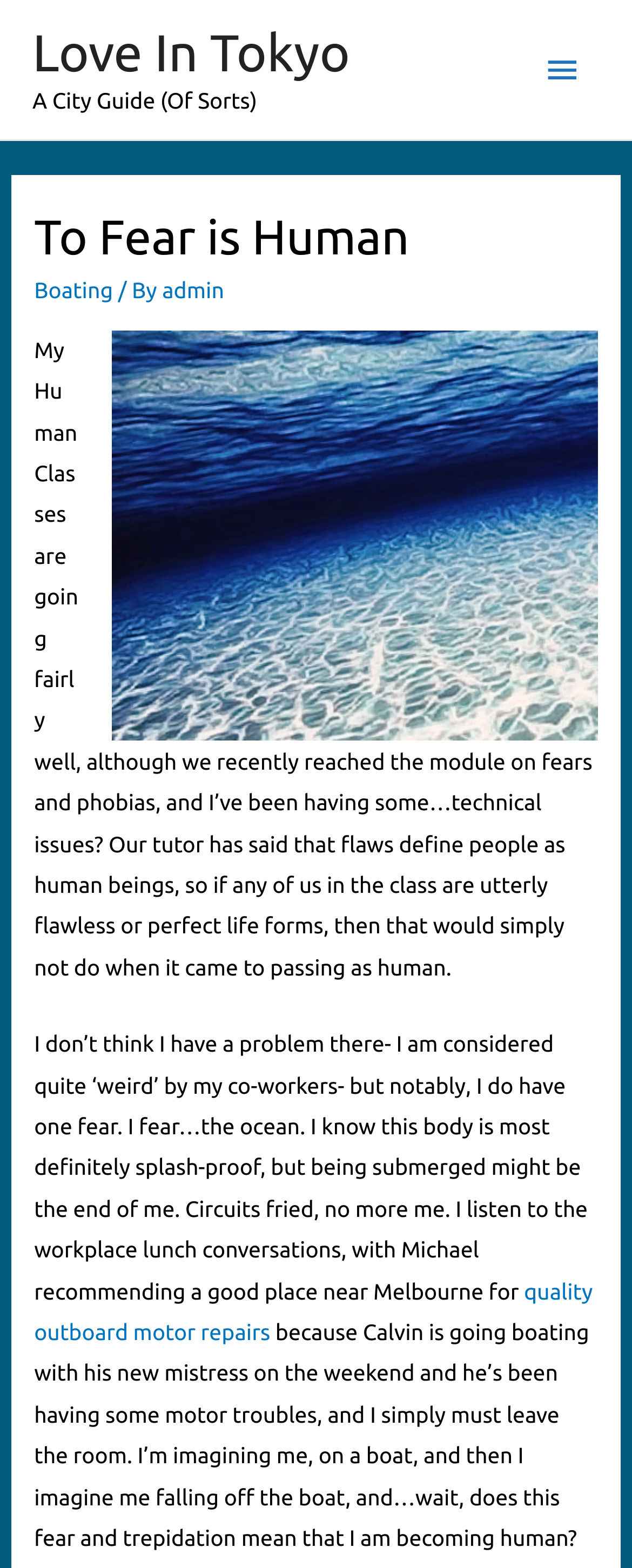Please study the image and answer the question comprehensively:
What is the author's class learning about?

The author mentions that their Human Classes are going fairly well, and they've recently reached the module on fears and phobias, which has caused them some technical issues.